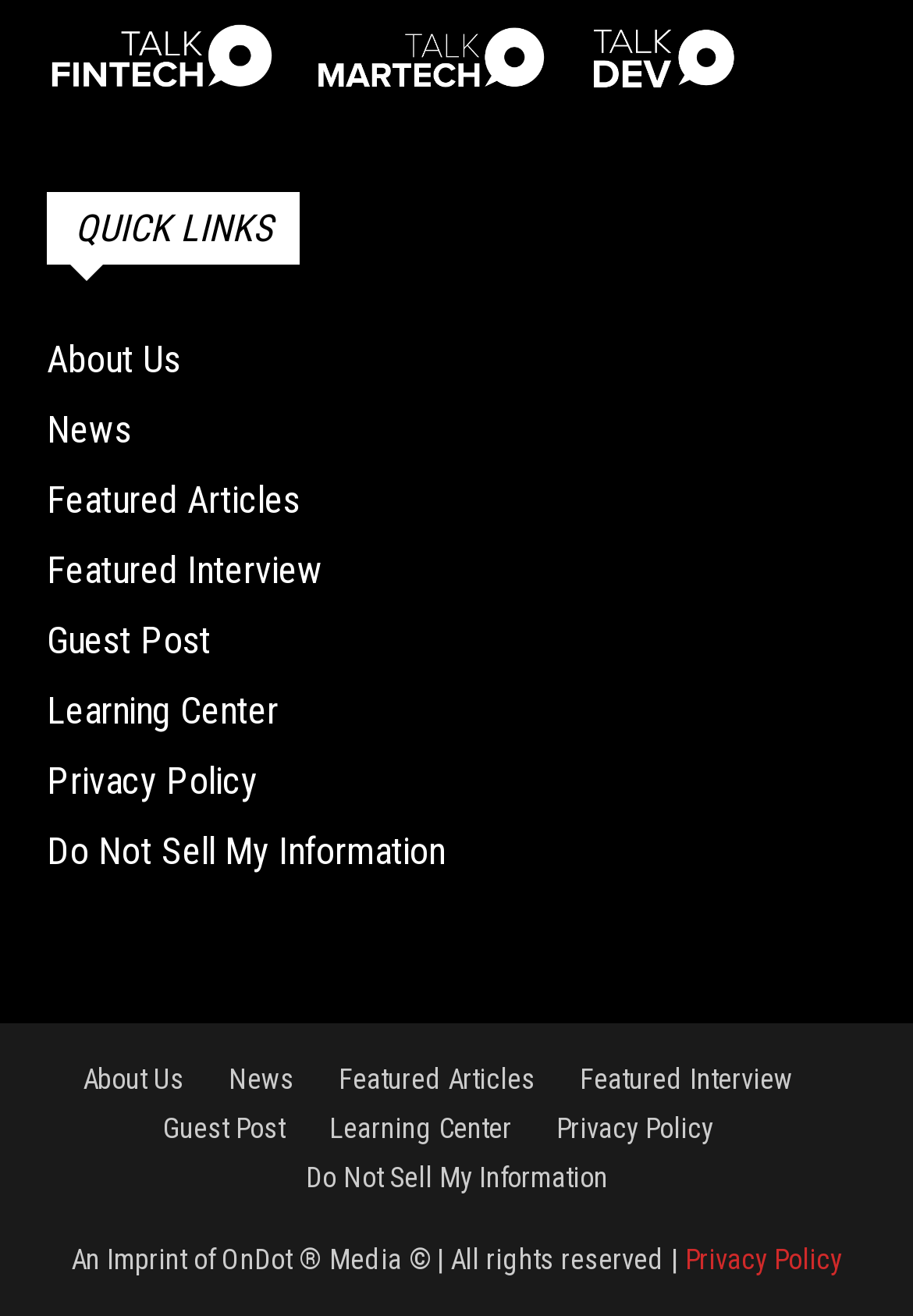Please determine the bounding box coordinates of the element's region to click in order to carry out the following instruction: "click the About Us link". The coordinates should be four float numbers between 0 and 1, i.e., [left, top, right, bottom].

[0.051, 0.257, 0.197, 0.291]